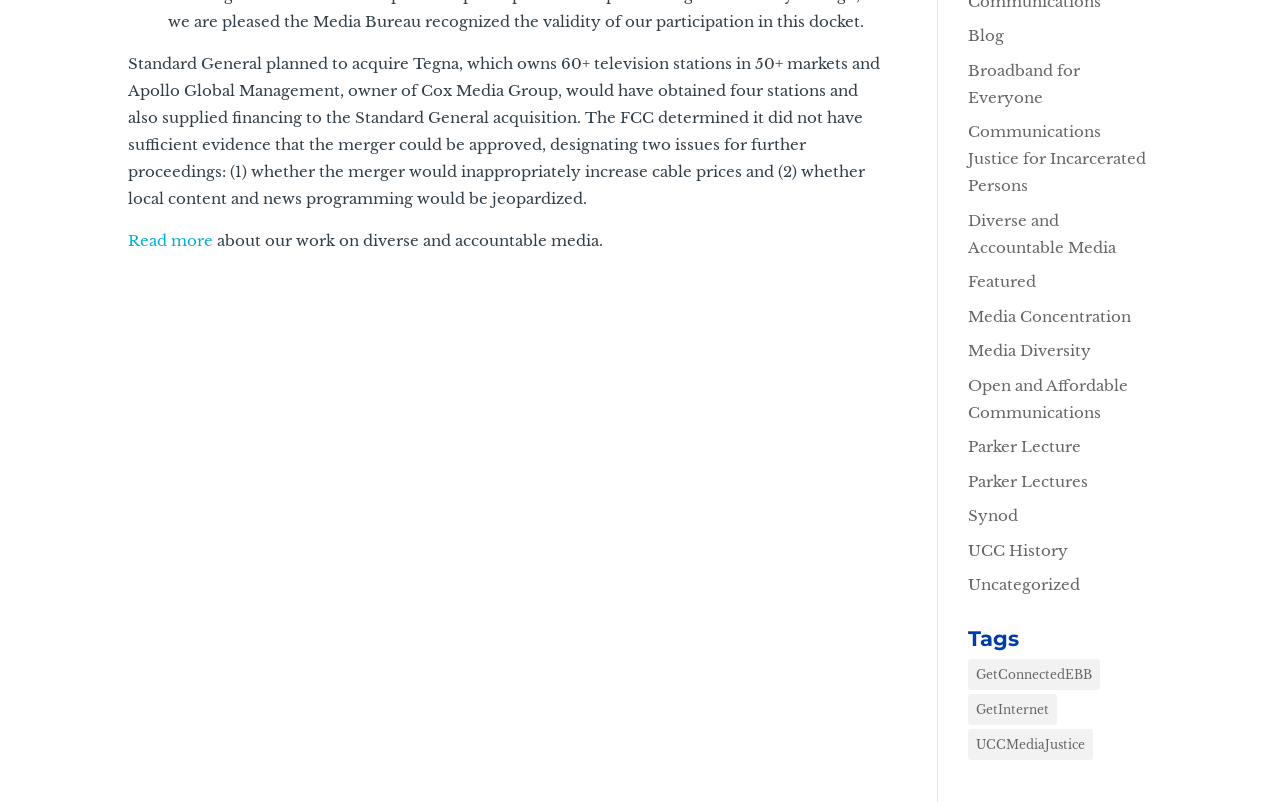Identify the bounding box coordinates of the element that should be clicked to fulfill this task: "Visit the blog page". The coordinates should be provided as four float numbers between 0 and 1, i.e., [left, top, right, bottom].

[0.756, 0.033, 0.785, 0.056]